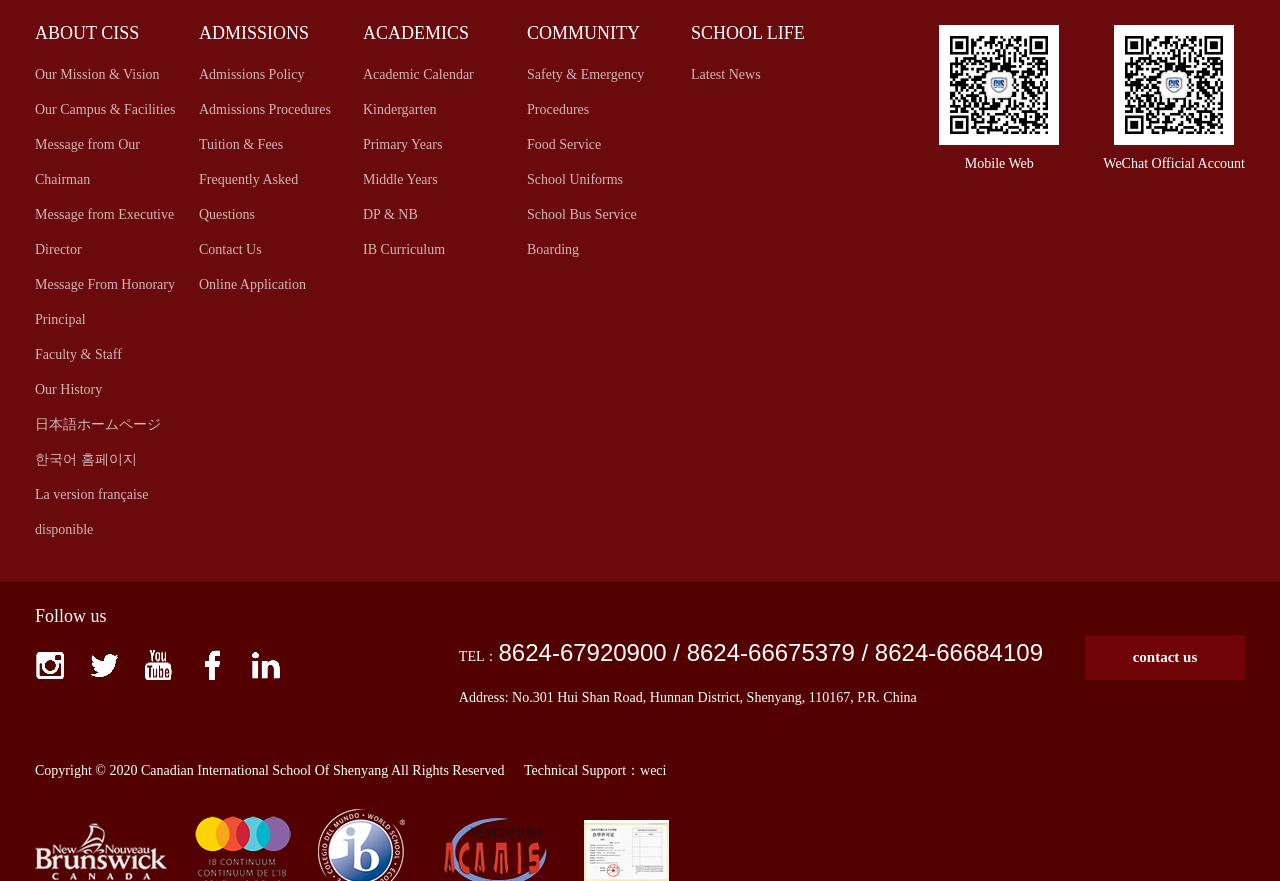Show the bounding box coordinates of the region that should be clicked to follow the instruction: "Contact us."

[0.848, 0.721, 0.973, 0.772]